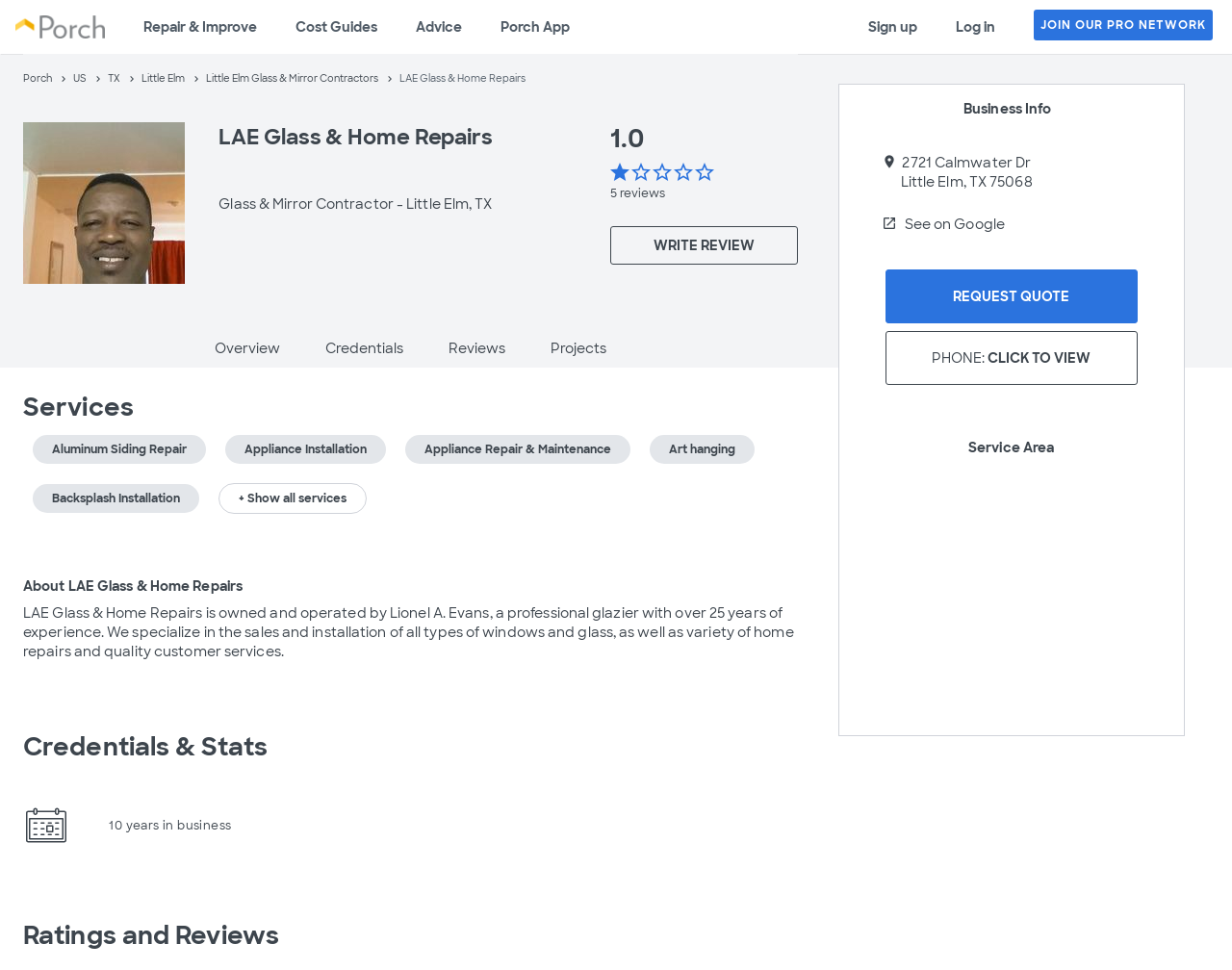Given the element description "Phone: CLICK TO VIEW" in the screenshot, predict the bounding box coordinates of that UI element.

[0.718, 0.341, 0.923, 0.396]